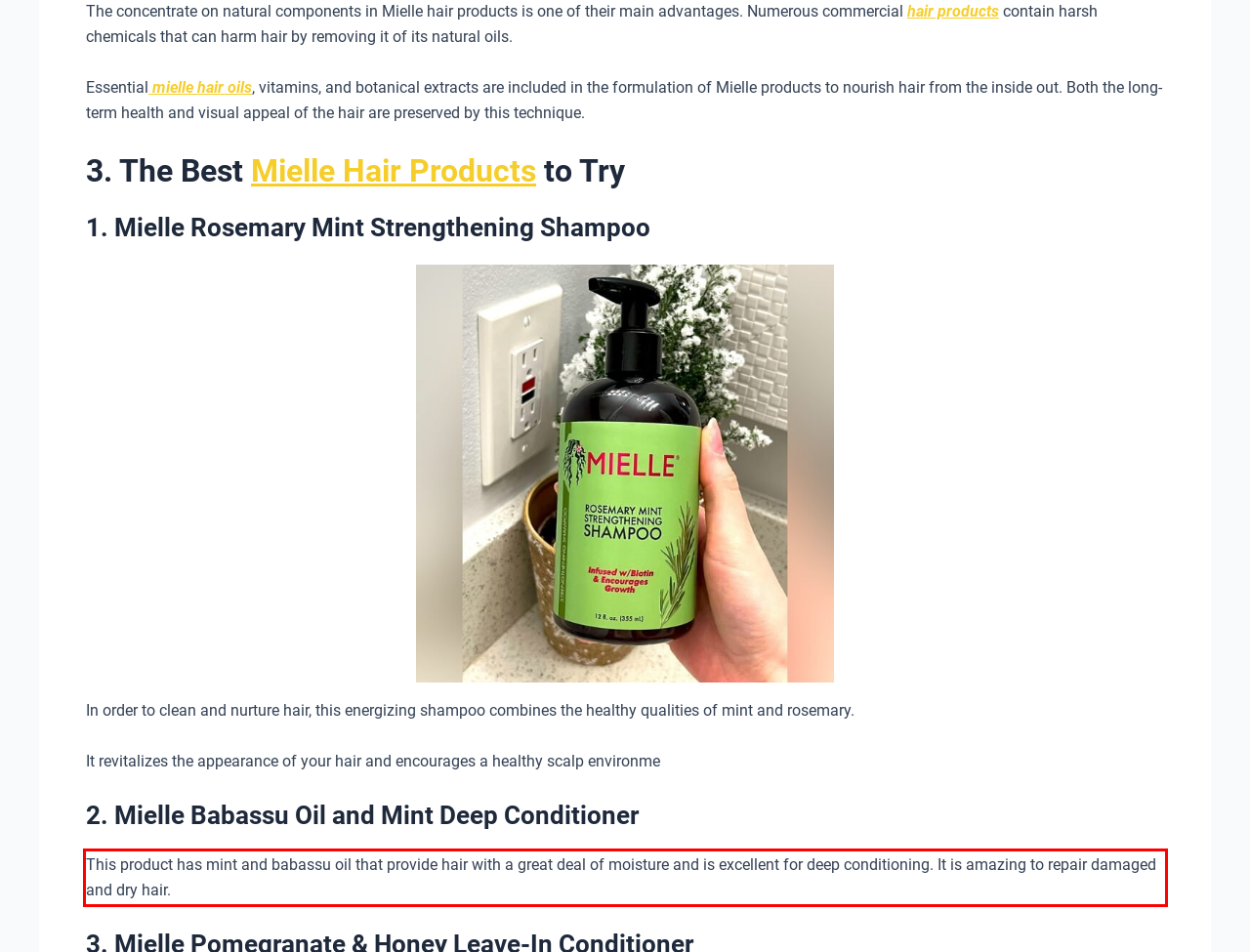Using the provided screenshot, read and generate the text content within the red-bordered area.

This product has mint and babassu oil that provide hair with a great deal of moisture and is excellent for deep conditioning. It is amazing to repair damaged and dry hair.